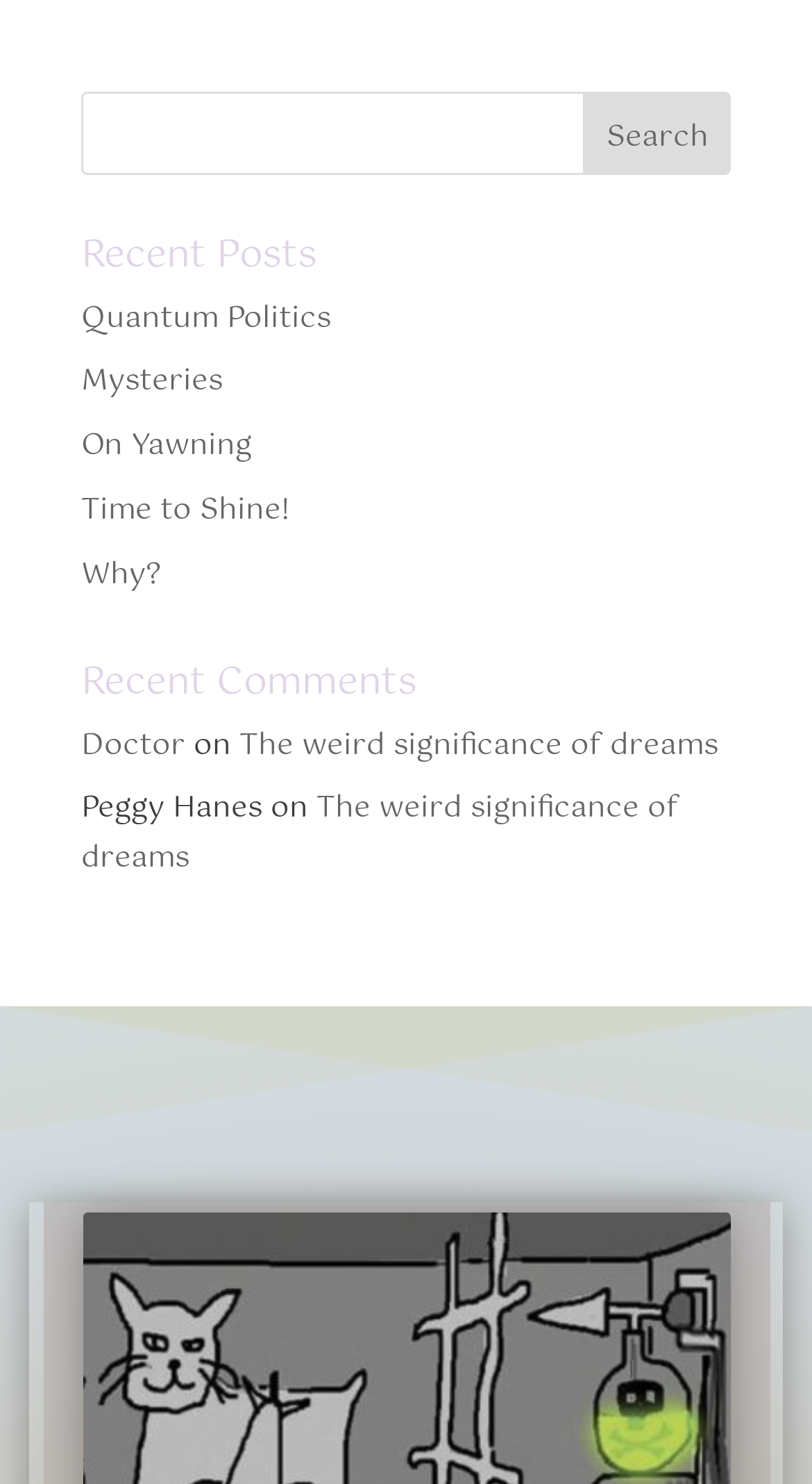What is the purpose of the textbox?
Please give a detailed and elaborate explanation in response to the question.

The textbox is located next to a 'Search' button, indicating that it is used to input search queries.